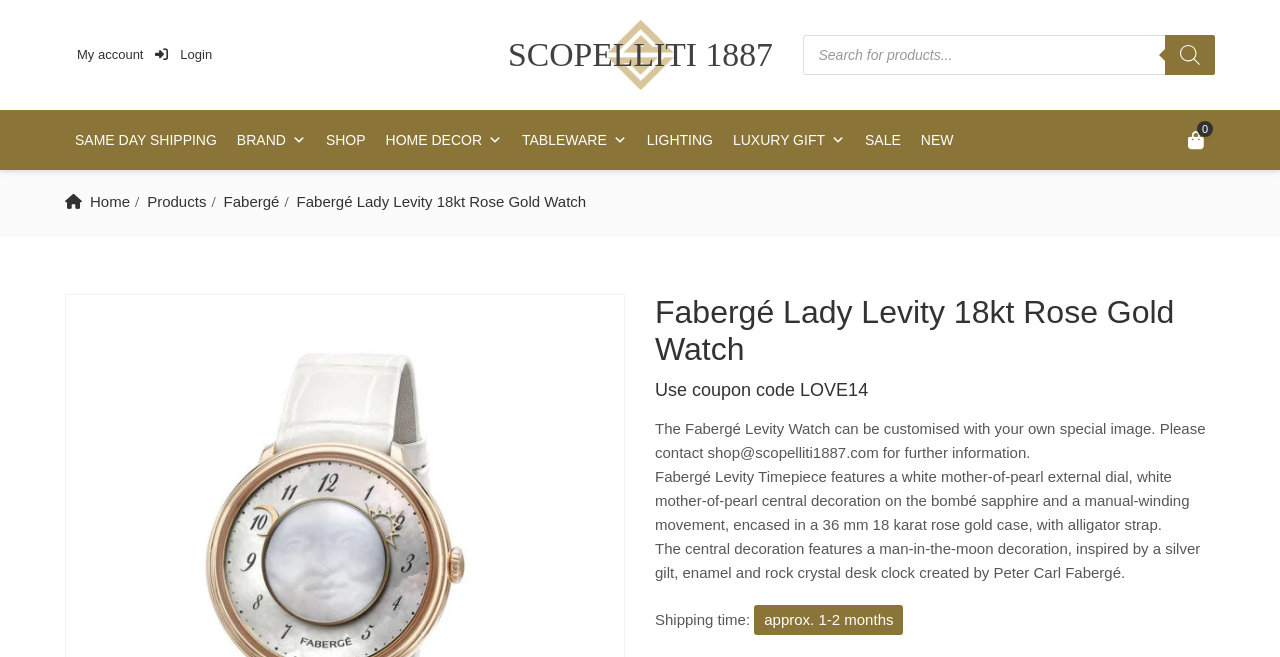Provide the bounding box coordinates of the section that needs to be clicked to accomplish the following instruction: "View Fabergé products."

[0.175, 0.294, 0.218, 0.32]